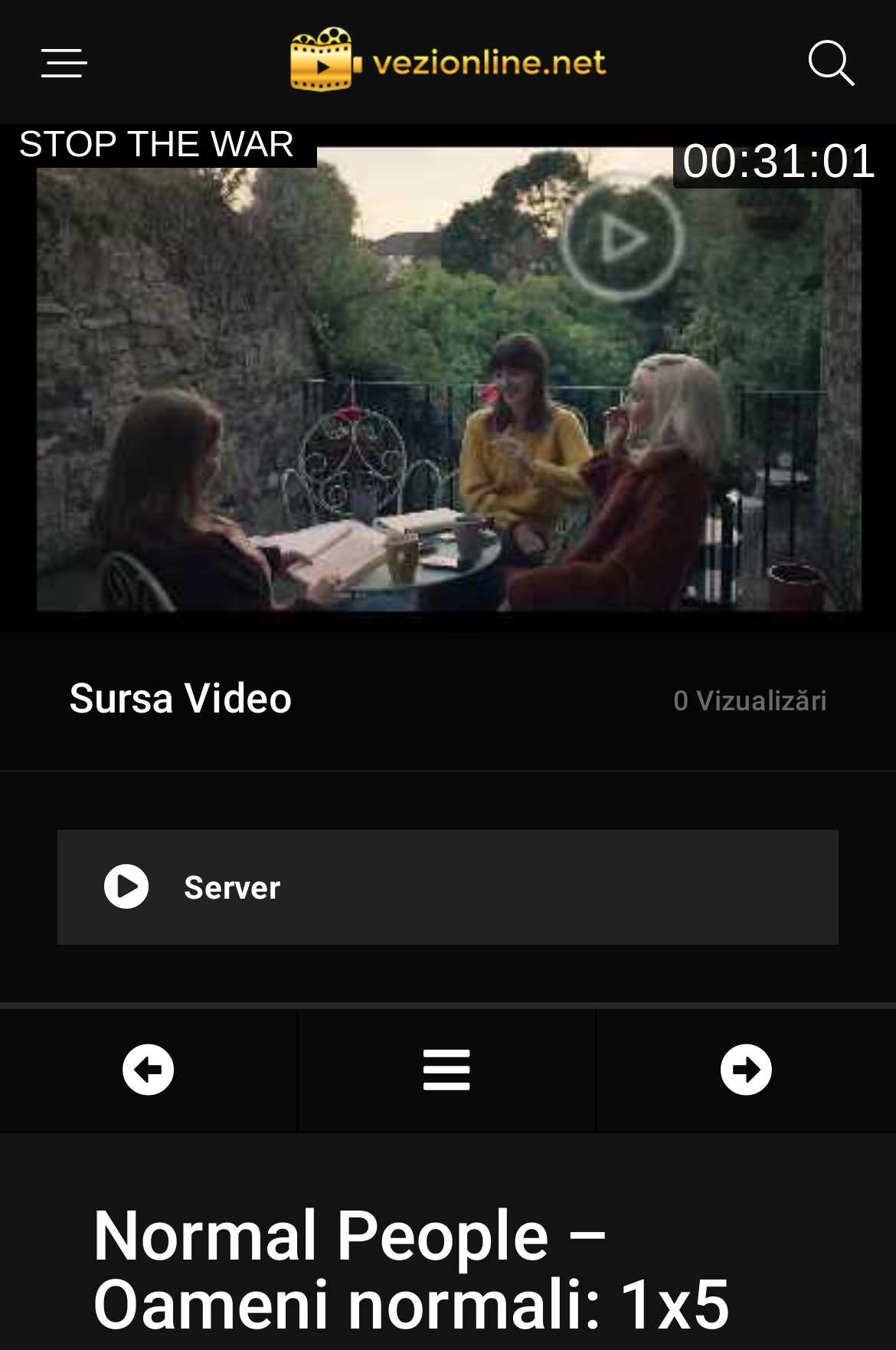Identify the bounding box coordinates for the UI element described as: "alt="Seriale Online Subtitrate HD"". The coordinates should be provided as four floats between 0 and 1: [left, top, right, bottom].

[0.319, 0.049, 0.681, 0.077]